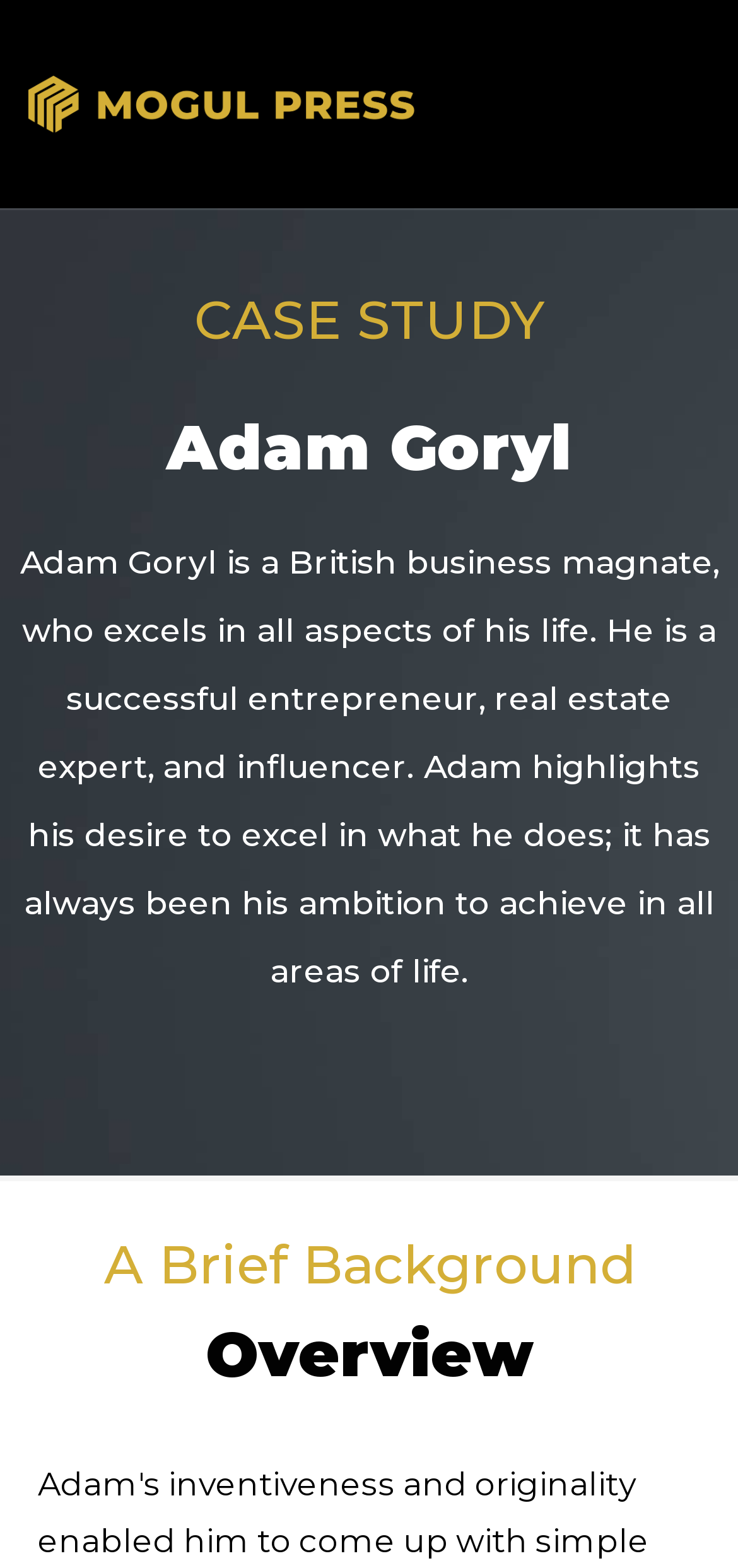Look at the image and write a detailed answer to the question: 
How many sections are there in the case study?

I found four heading elements with the texts 'CASE STUDY', 'Adam Goryl', 'A Brief Background', and 'Overview' which suggests that there are four sections in the case study.